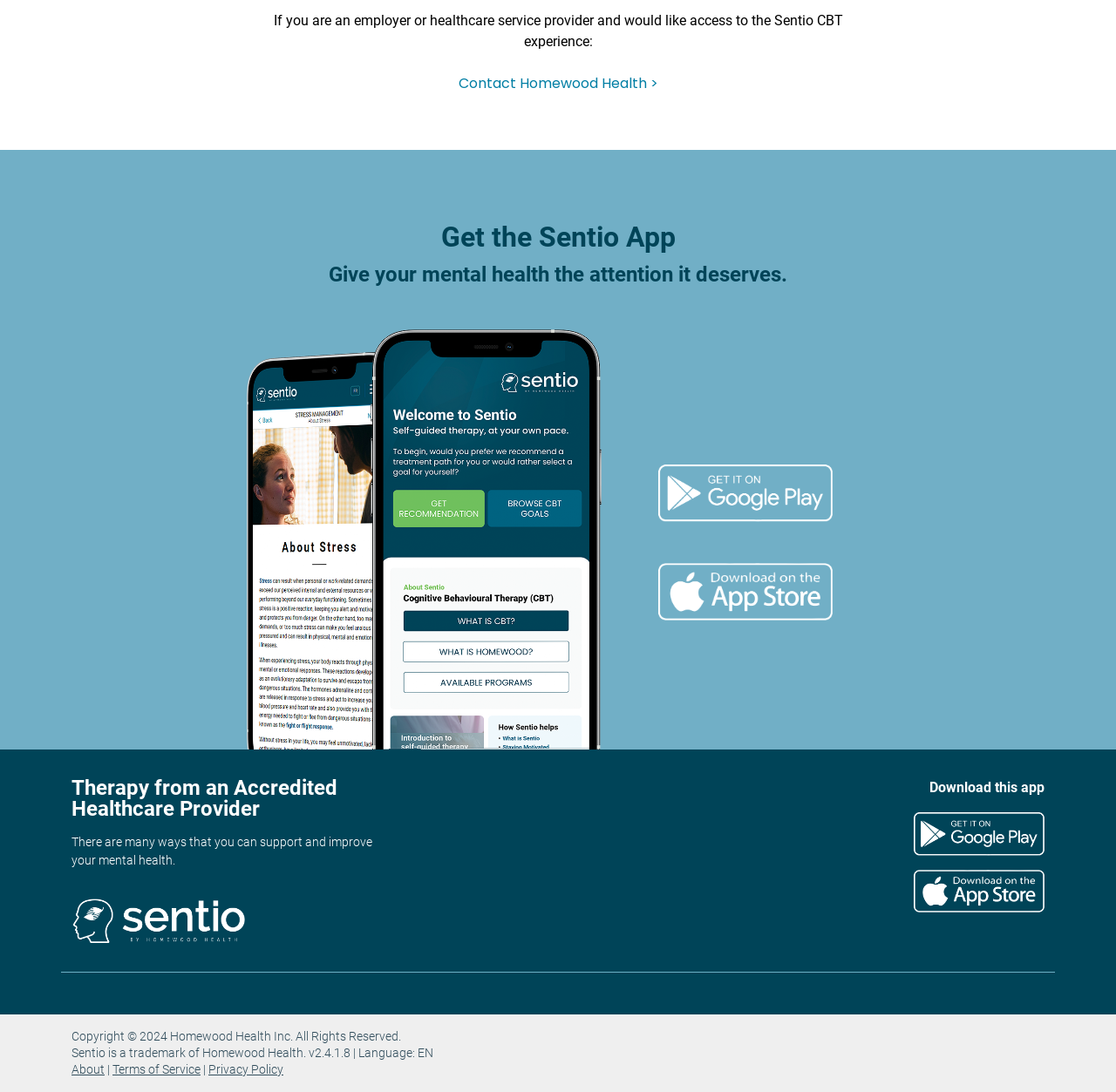Please identify the bounding box coordinates of the area that needs to be clicked to fulfill the following instruction: "Learn about Online CBT."

[0.064, 0.822, 0.342, 0.864]